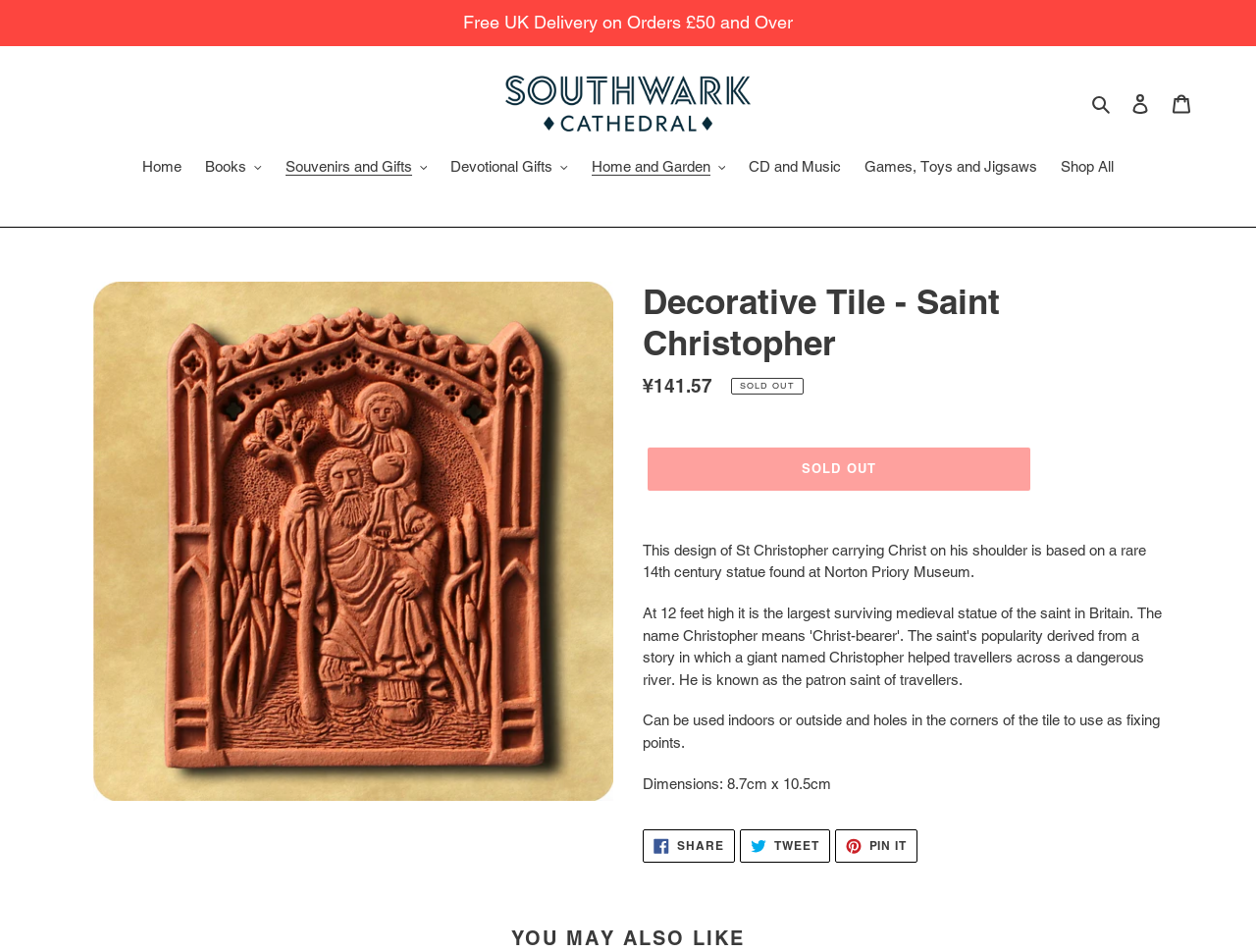Identify the bounding box coordinates for the UI element that matches this description: "Tweet Tweet on Twitter".

[0.589, 0.823, 0.661, 0.858]